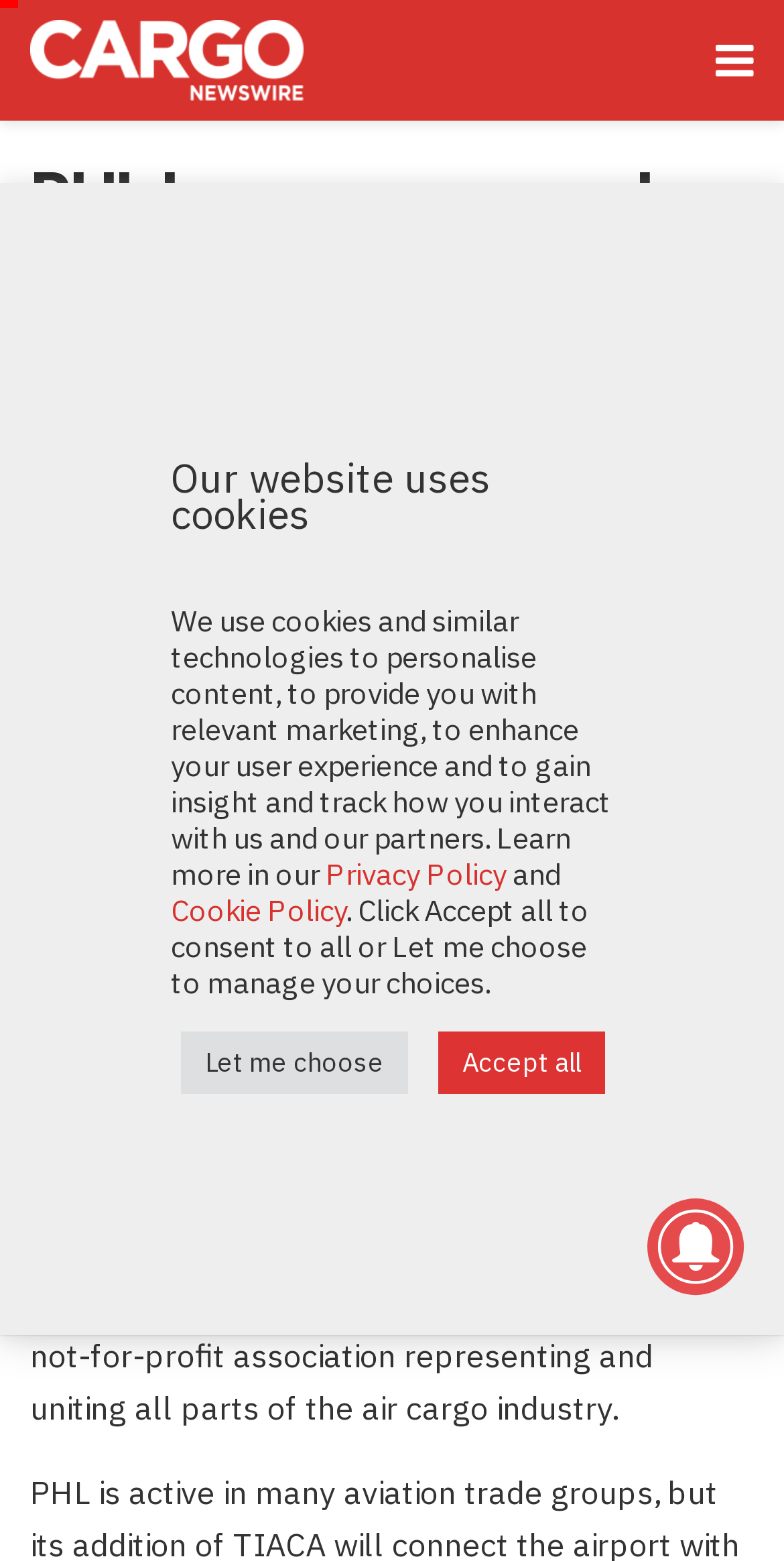Kindly respond to the following question with a single word or a brief phrase: 
What is the date of the article?

April 14, 2023